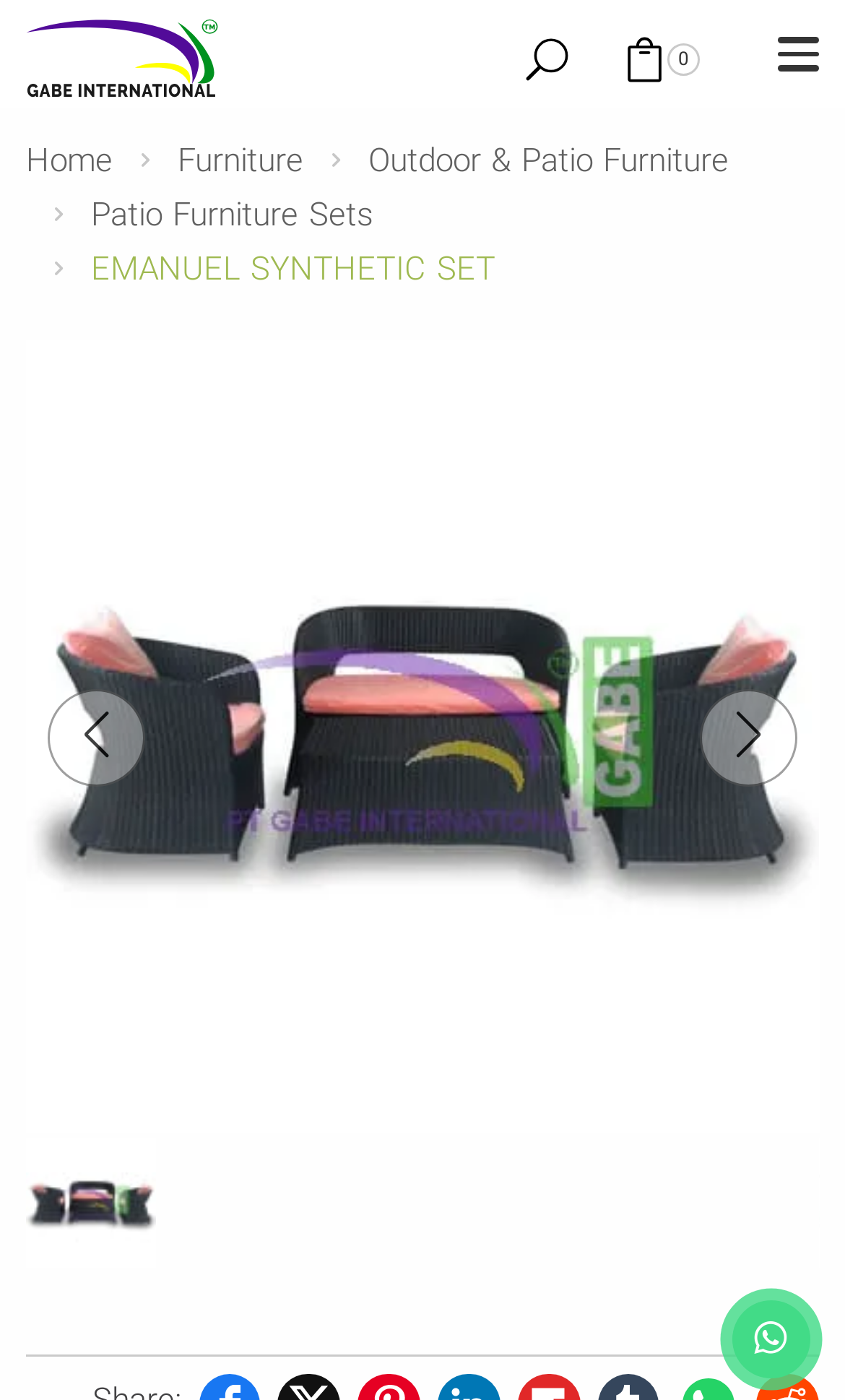Extract the text of the main heading from the webpage.

EMANUEL SYNTHETIC SET